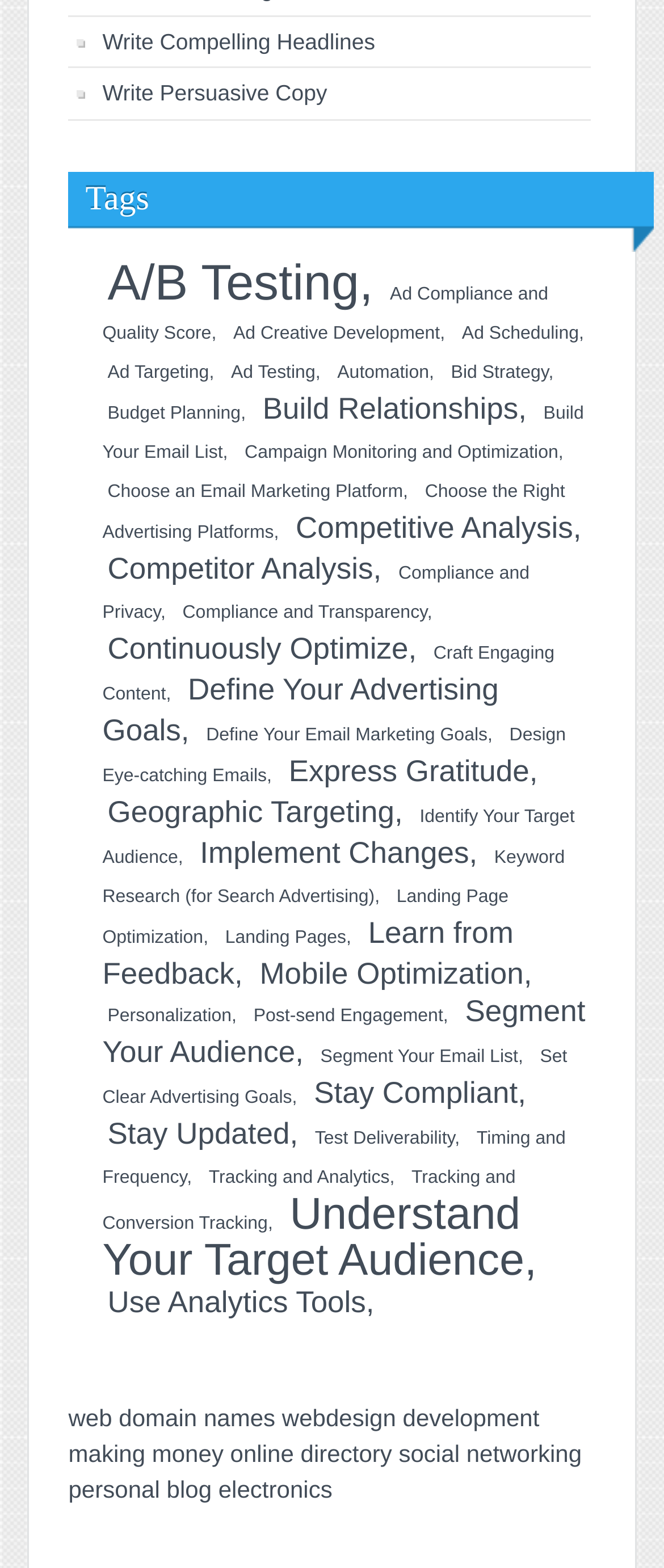Find the bounding box coordinates of the element's region that should be clicked in order to follow the given instruction: "View post edit history". The coordinates should consist of four float numbers between 0 and 1, i.e., [left, top, right, bottom].

None